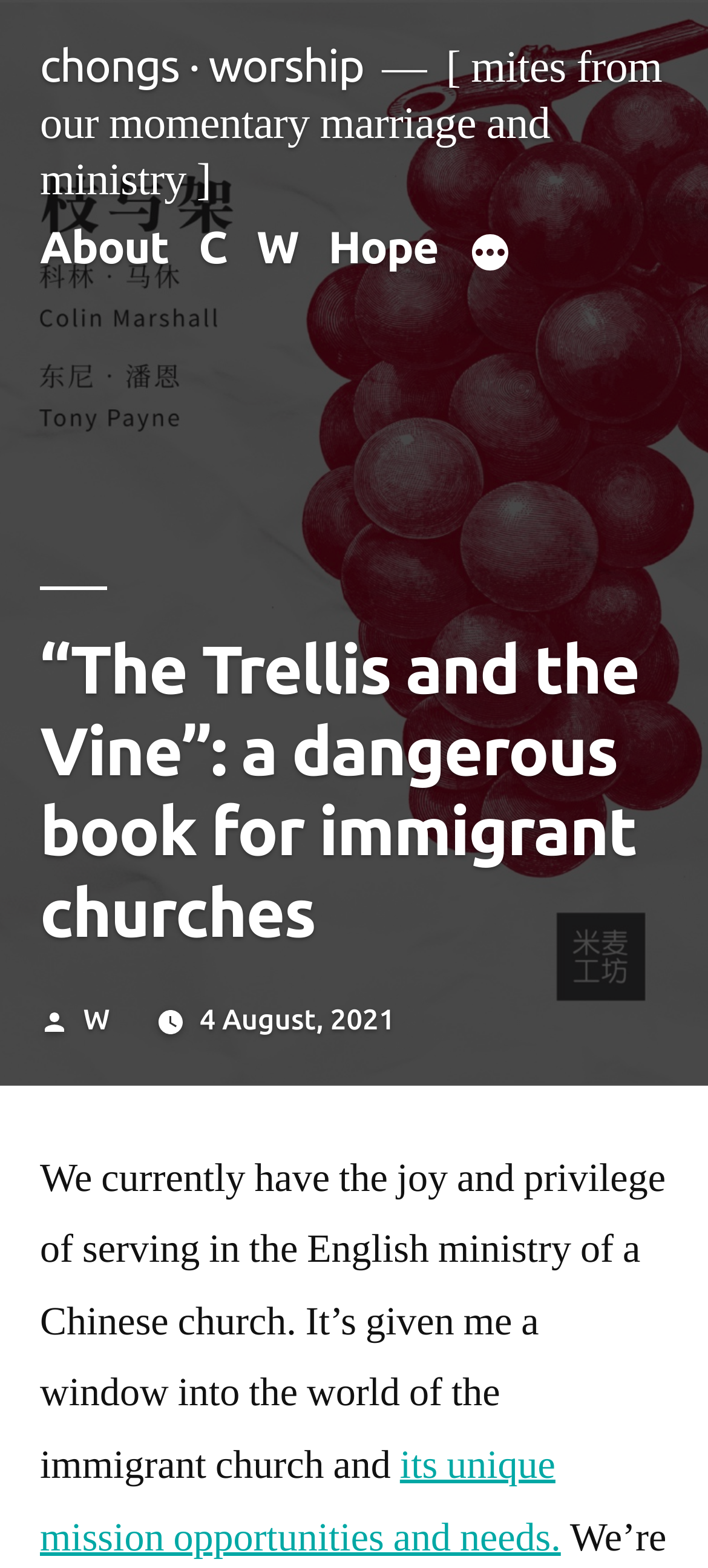Please determine the bounding box coordinates of the area that needs to be clicked to complete this task: 'Click on the RELATED ARTICLES link'. The coordinates must be four float numbers between 0 and 1, formatted as [left, top, right, bottom].

None